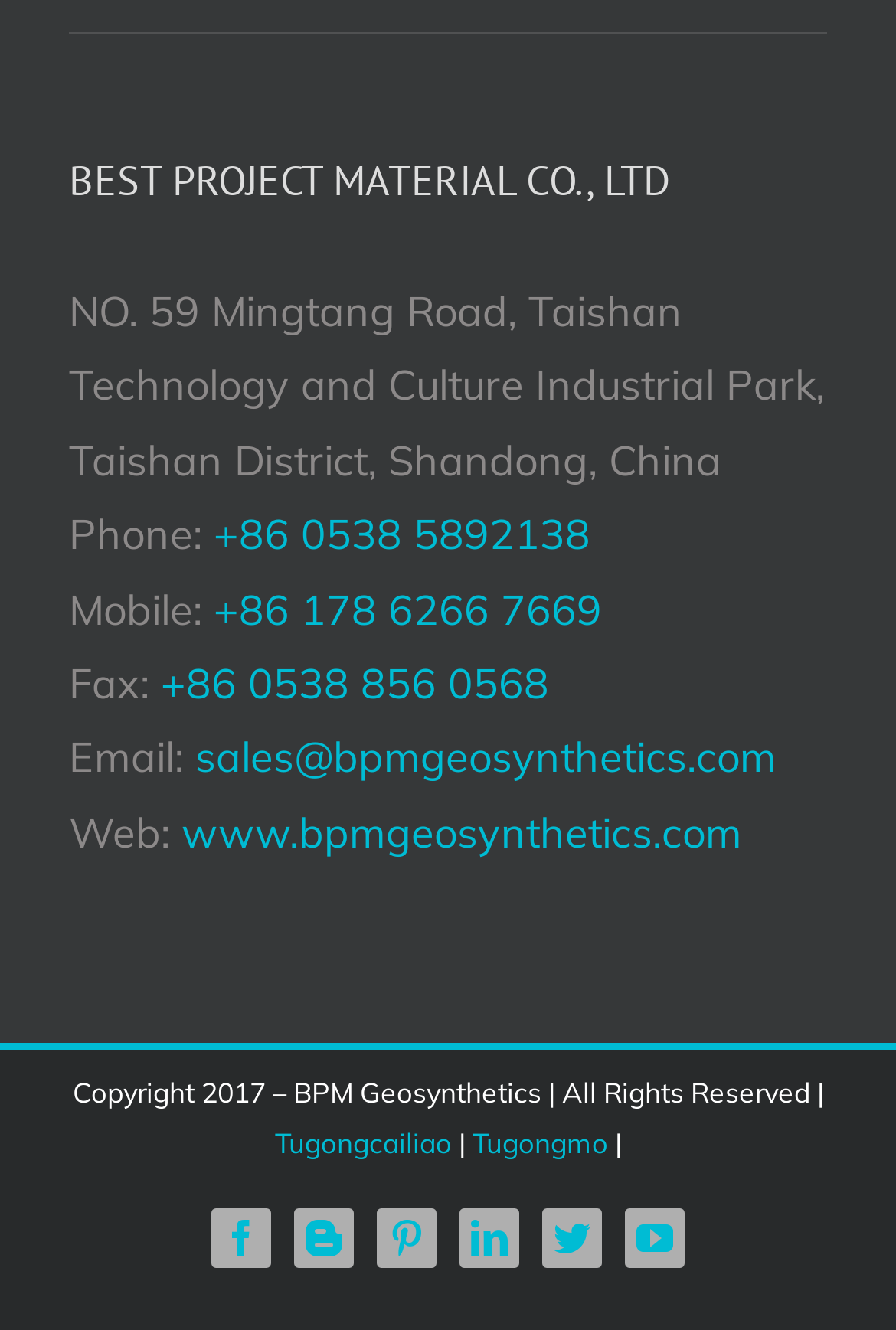What is the website URL?
Please provide a single word or phrase based on the screenshot.

www.bpmgeosynthetics.com